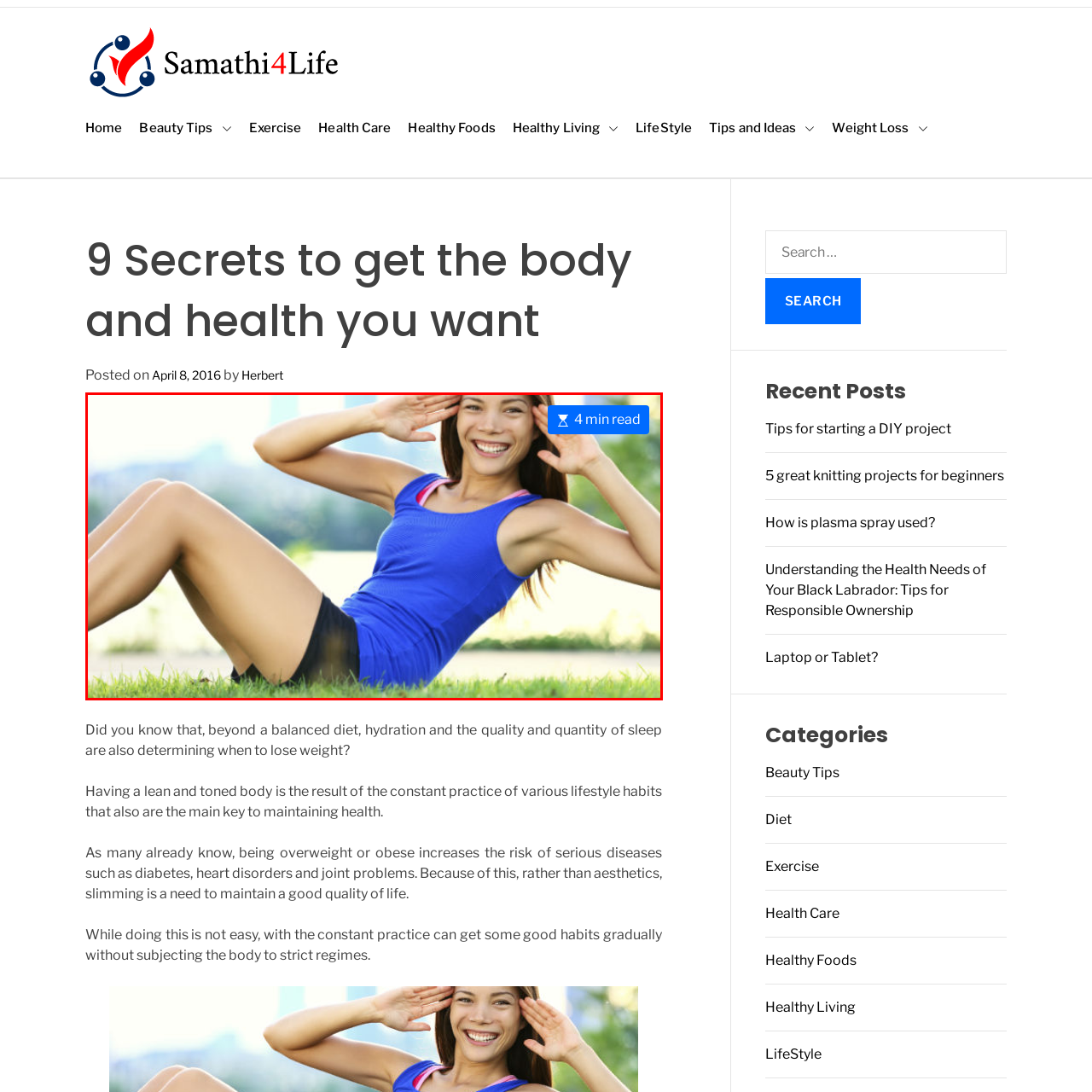What is the estimated read time of the accompanying article?
Examine the content inside the red bounding box in the image and provide a thorough answer to the question based on that visual information.

The blue box in the upper right corner of the image indicates an estimated read time of '4 min read', suggesting that the article accompanying this image can be read in approximately 4 minutes.